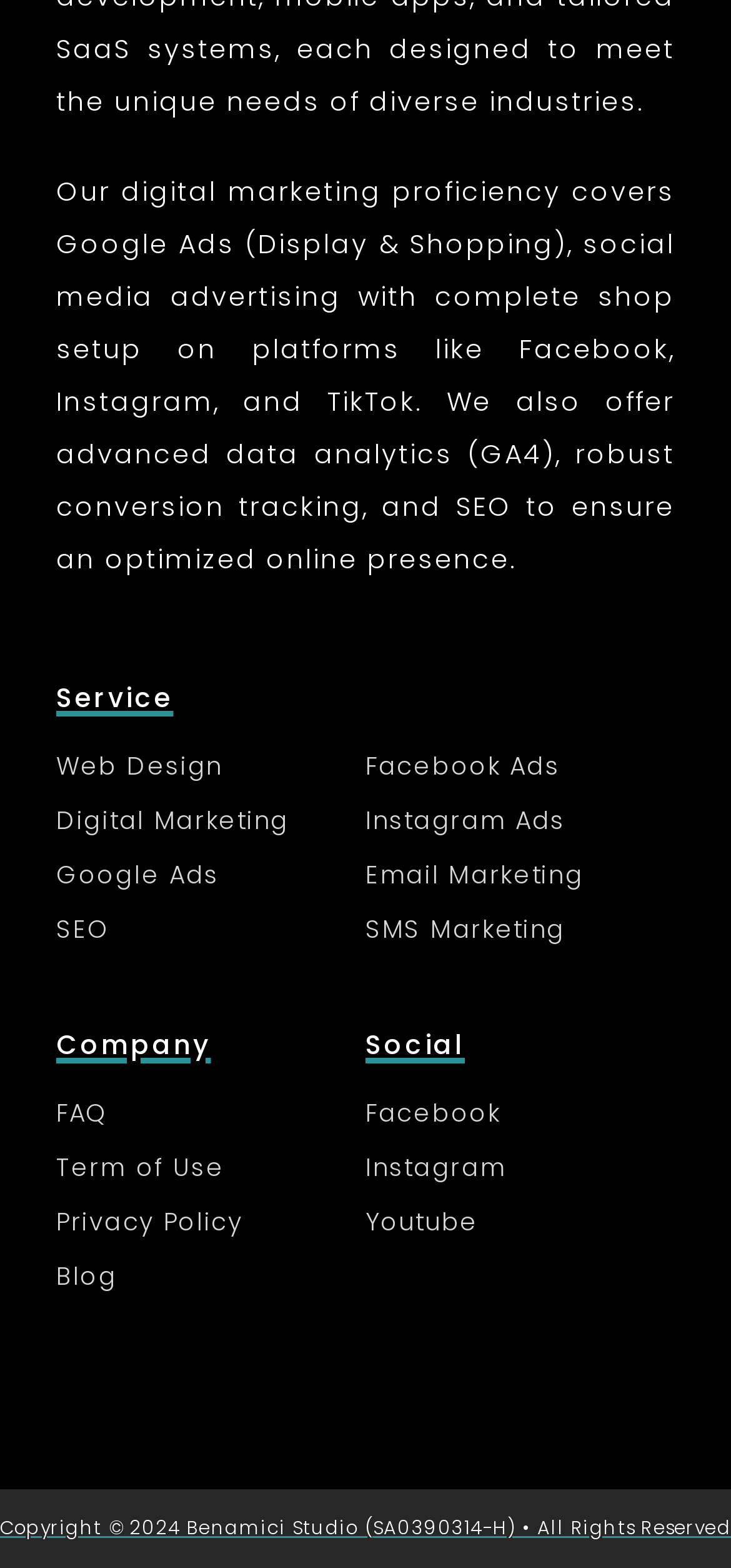Could you find the bounding box coordinates of the clickable area to complete this instruction: "Click on Digital Marketing"?

[0.077, 0.512, 0.396, 0.535]